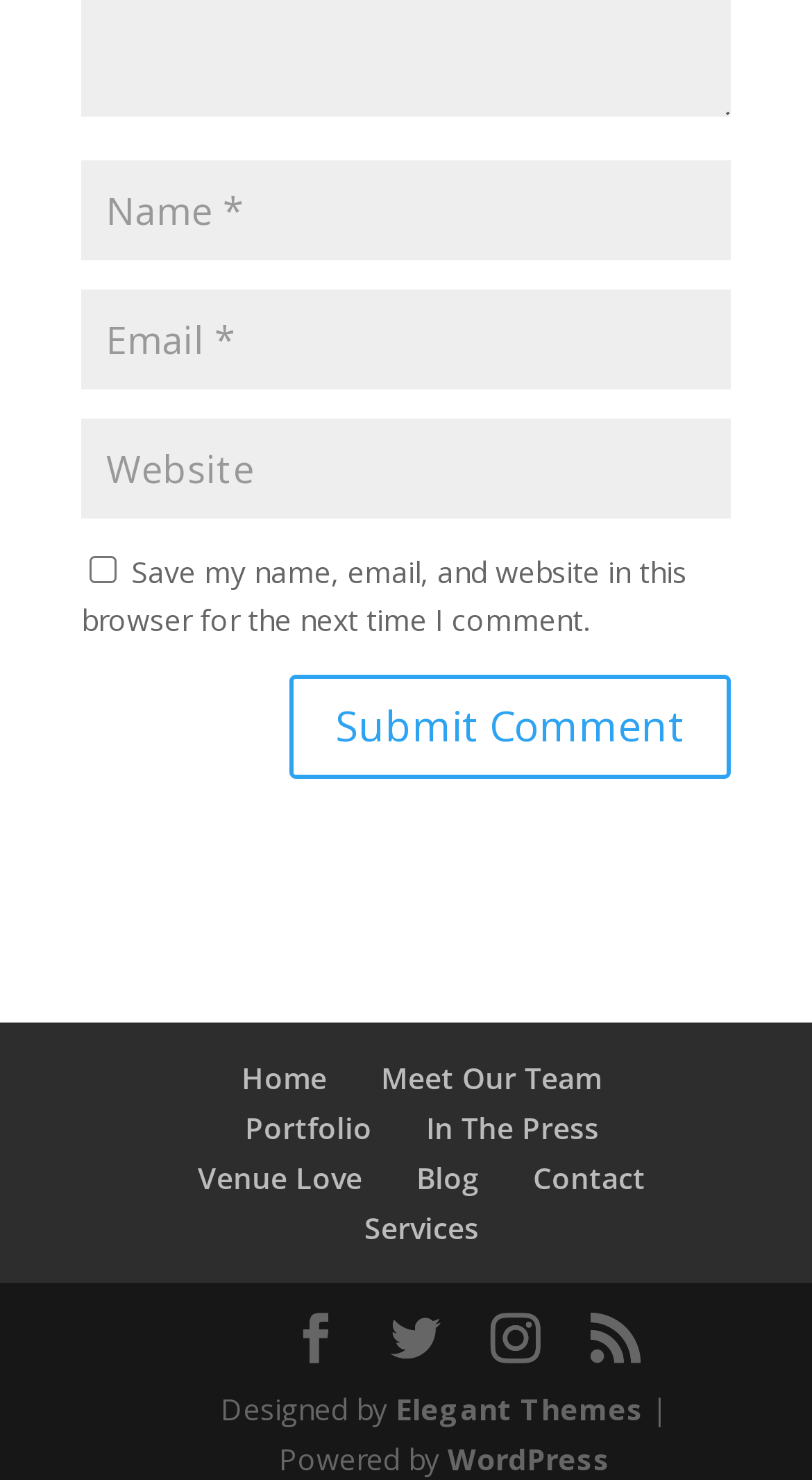Provide a short answer using a single word or phrase for the following question: 
Is the checkbox checked?

No